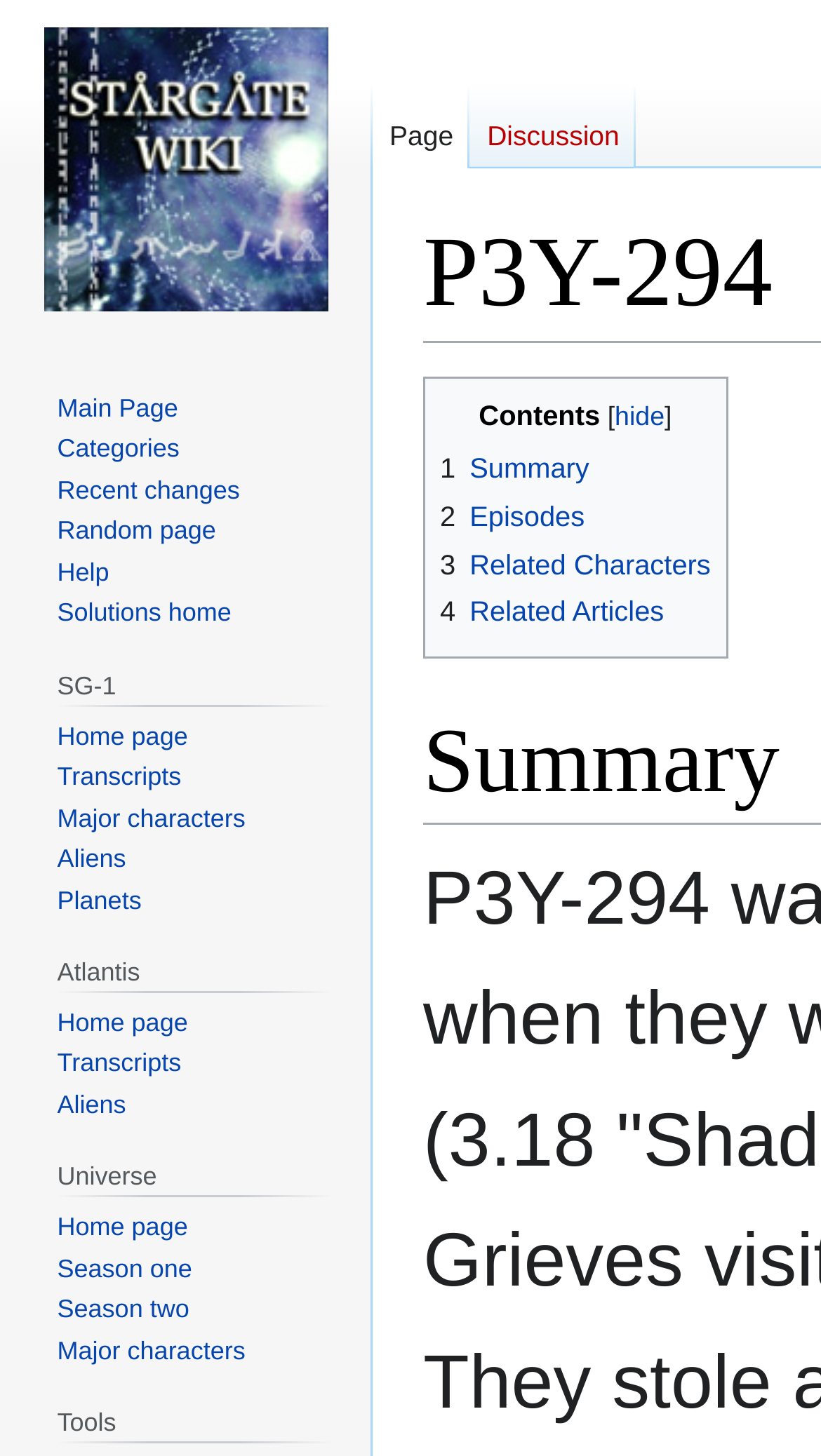Determine the bounding box coordinates for the UI element with the following description: "sally@smartwaikato.co.nz". The coordinates should be four float numbers between 0 and 1, represented as [left, top, right, bottom].

None